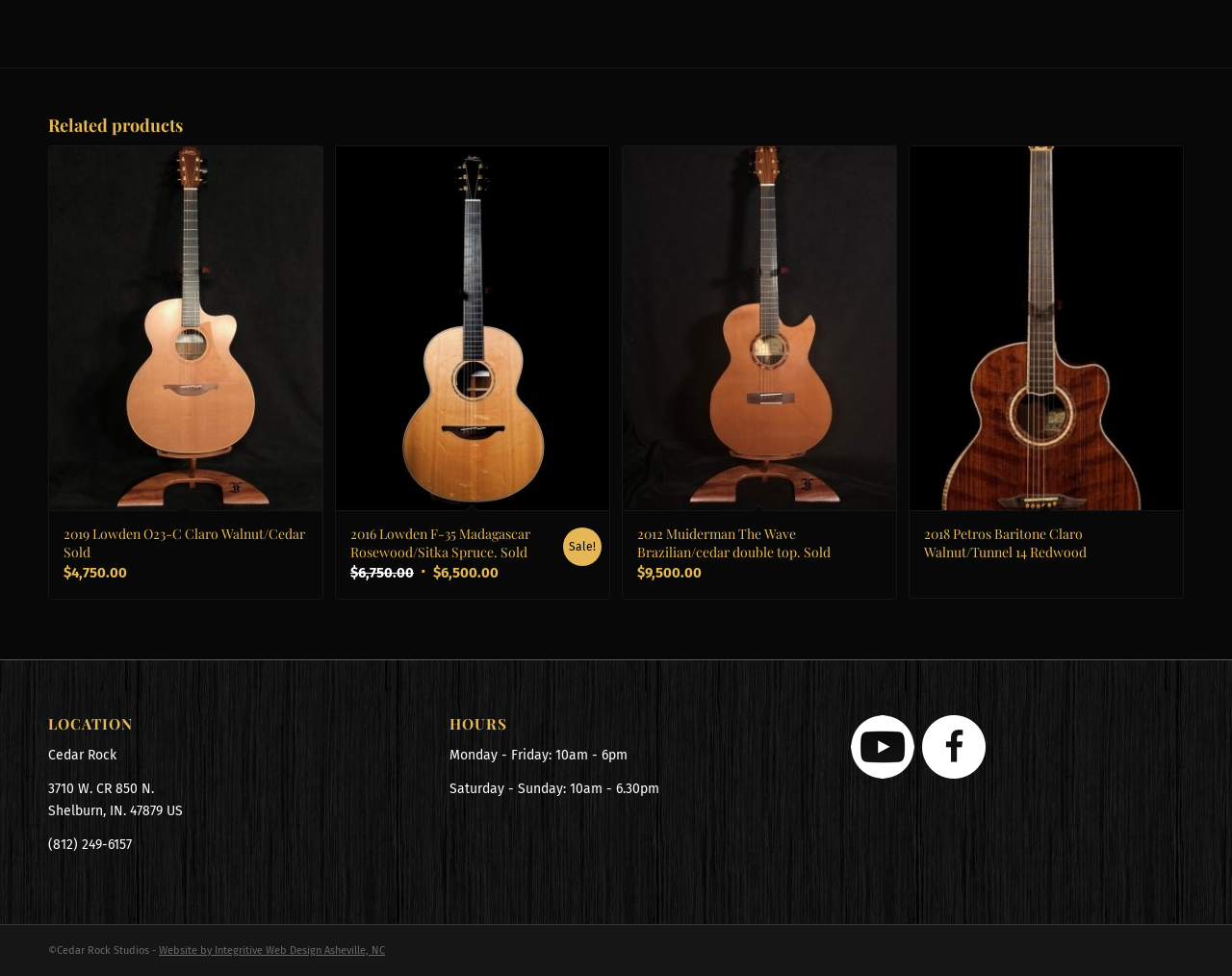Extract the bounding box coordinates for the UI element described by the text: "(812) 249-6157". The coordinates should be in the form of [left, top, right, bottom] with values between 0 and 1.

[0.039, 0.857, 0.107, 0.873]